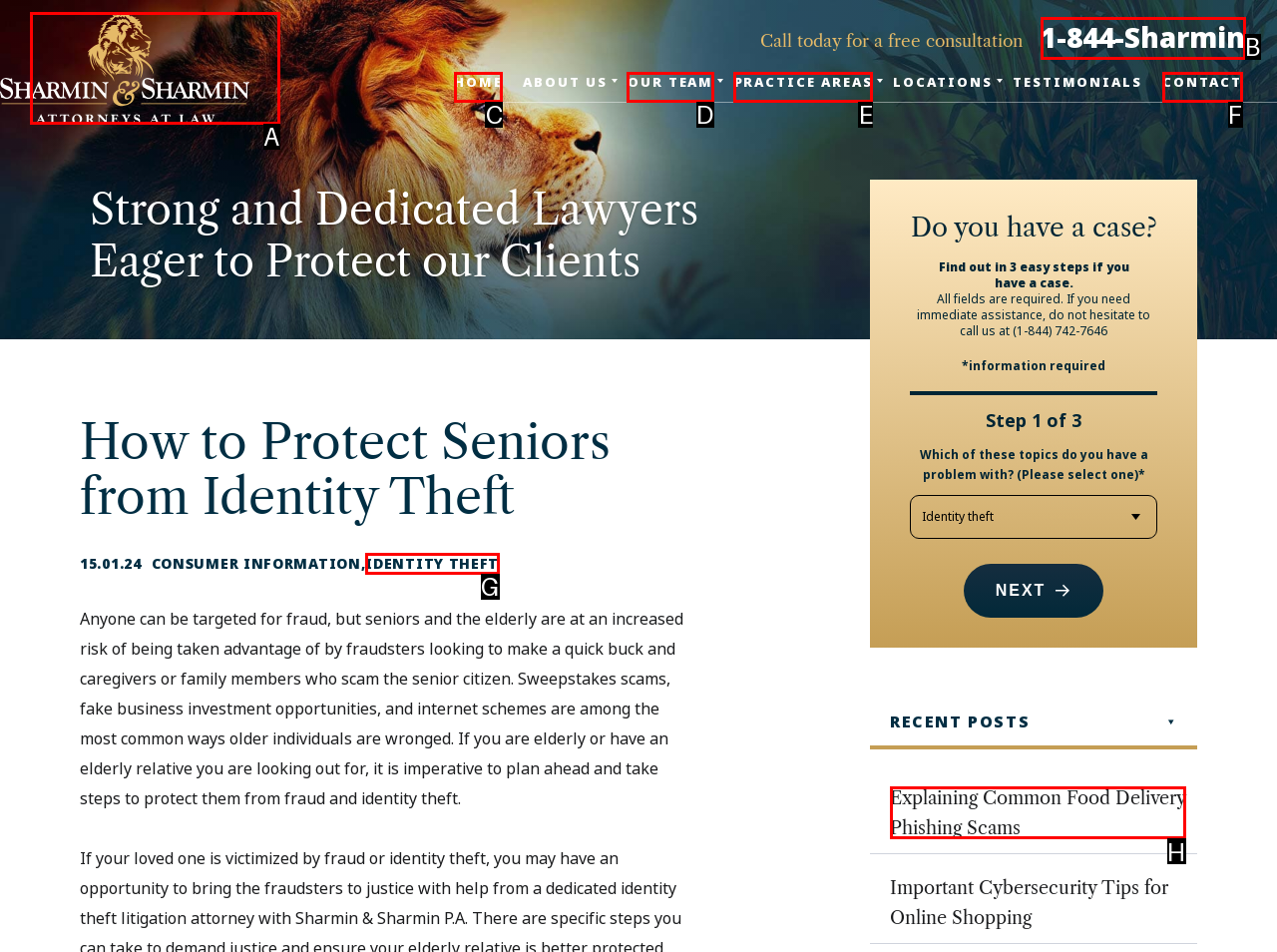What option should I click on to execute the task: Call the phone number for a free consultation? Give the letter from the available choices.

B